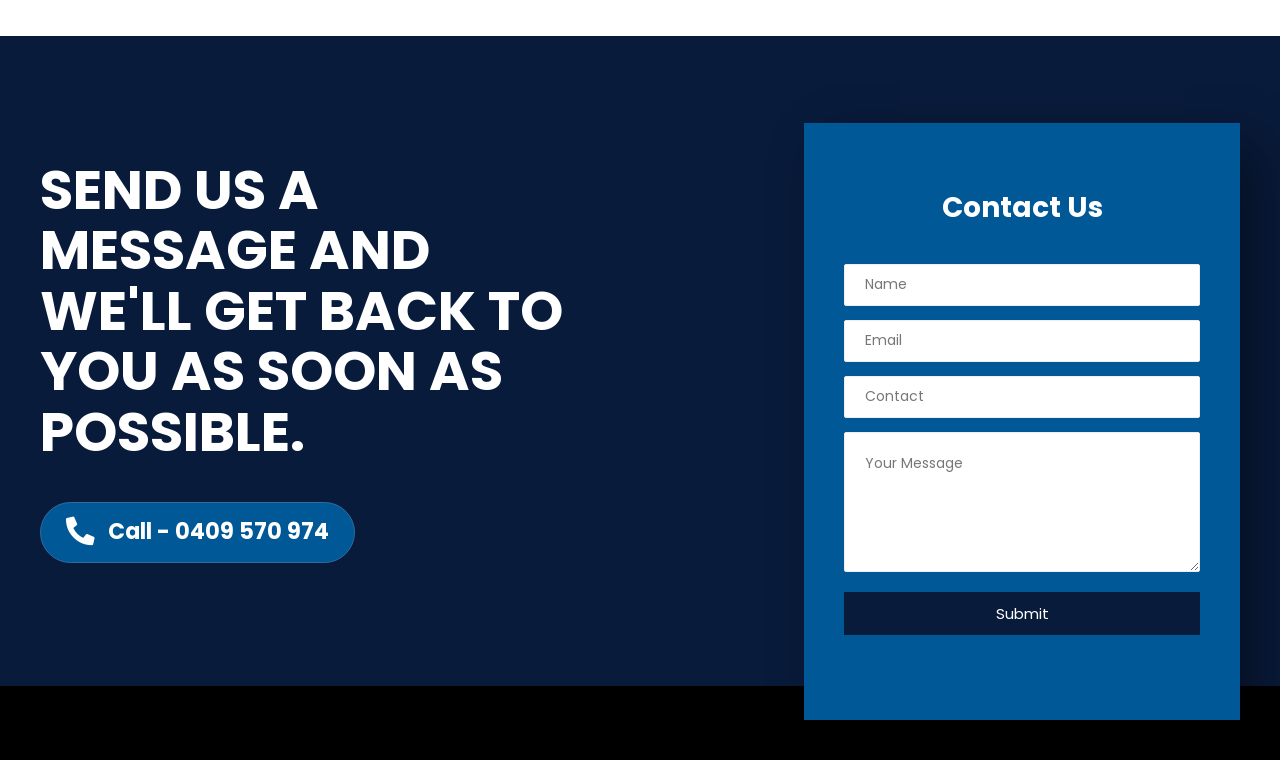Respond with a single word or phrase to the following question:
What is the label of the last text box in the contact form?

Your Message